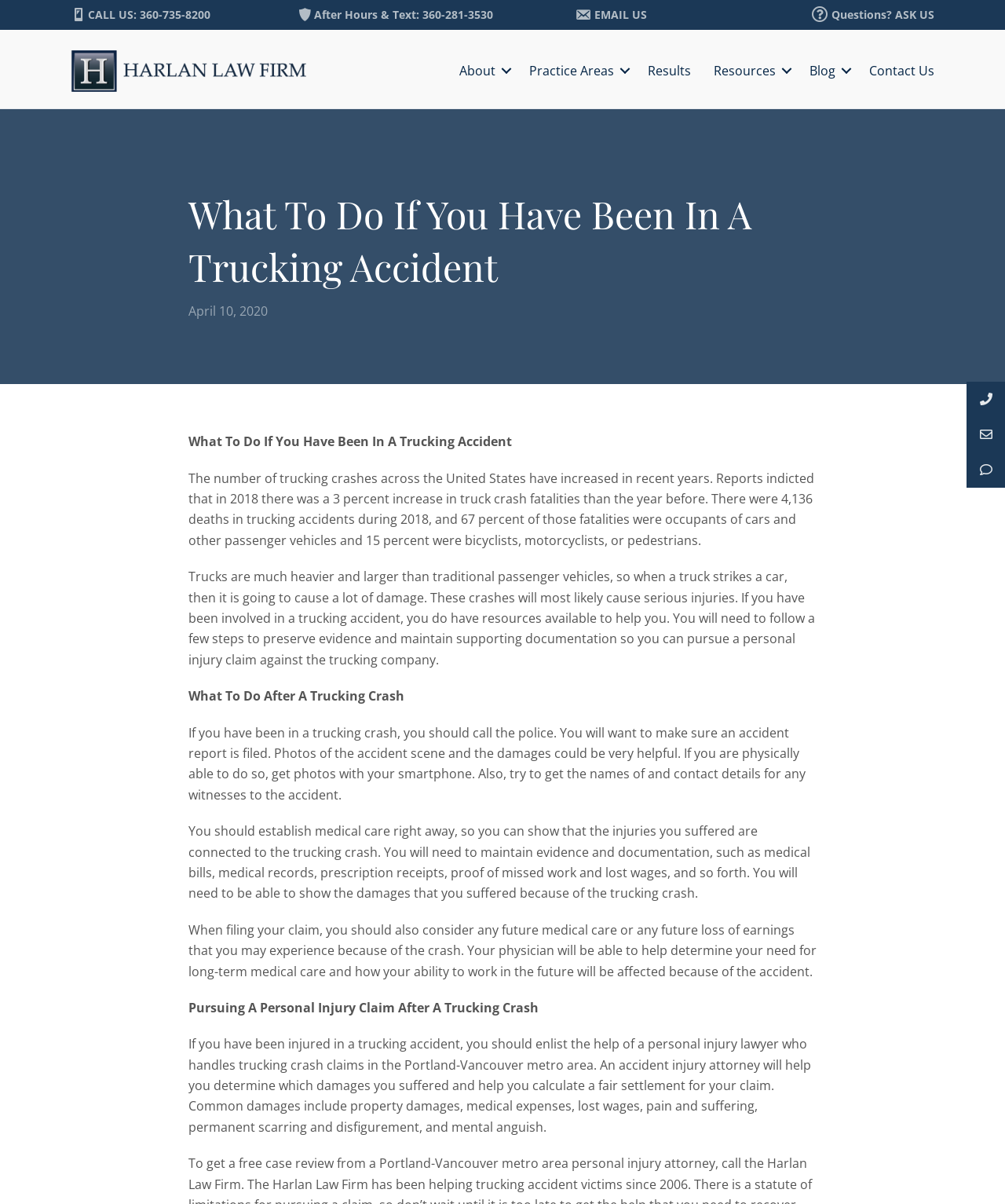Could you provide the bounding box coordinates for the portion of the screen to click to complete this instruction: "Call the phone number"?

[0.139, 0.006, 0.209, 0.018]